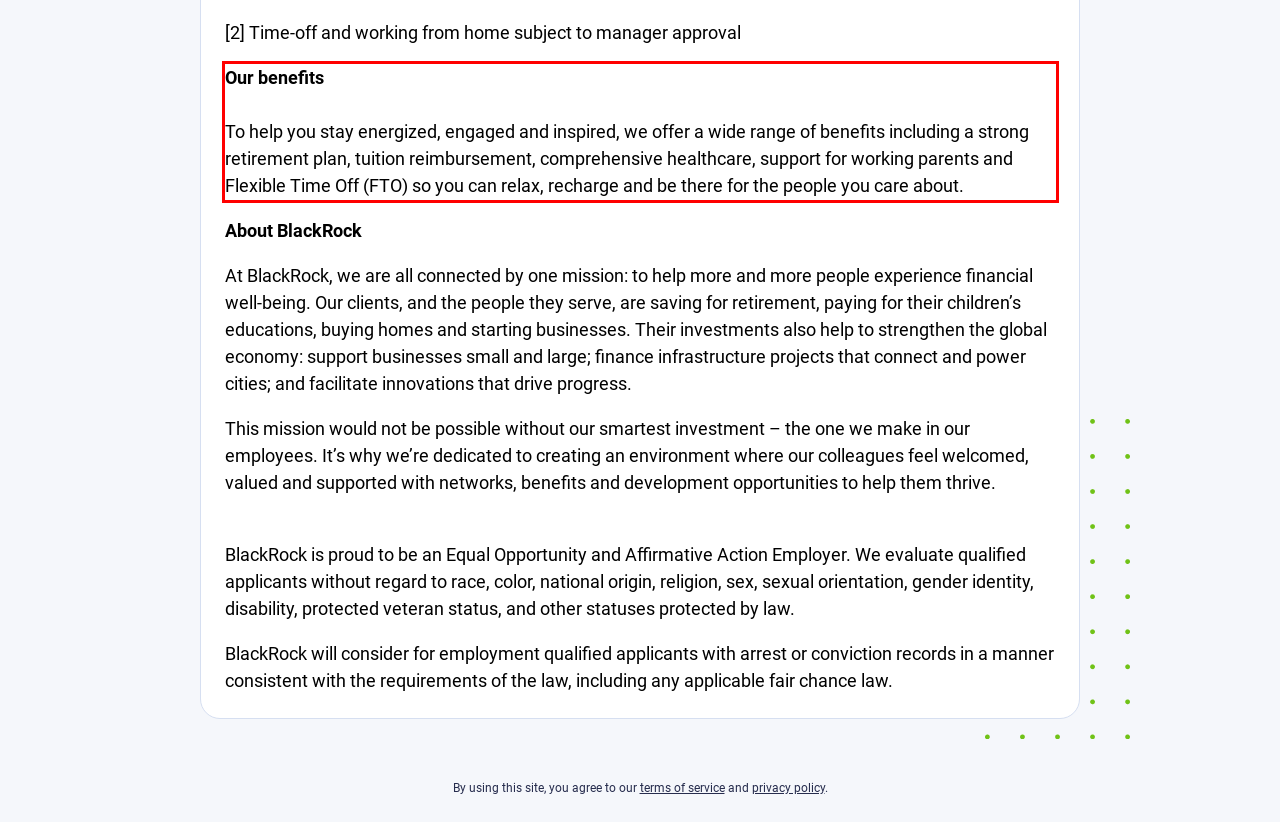Please examine the webpage screenshot and extract the text within the red bounding box using OCR.

Our benefits To help you stay energized, engaged and inspired, we offer a wide range of benefits including a strong retirement plan, tuition reimbursement, comprehensive healthcare, support for working parents and Flexible Time Off (FTO) so you can relax, recharge and be there for the people you care about.